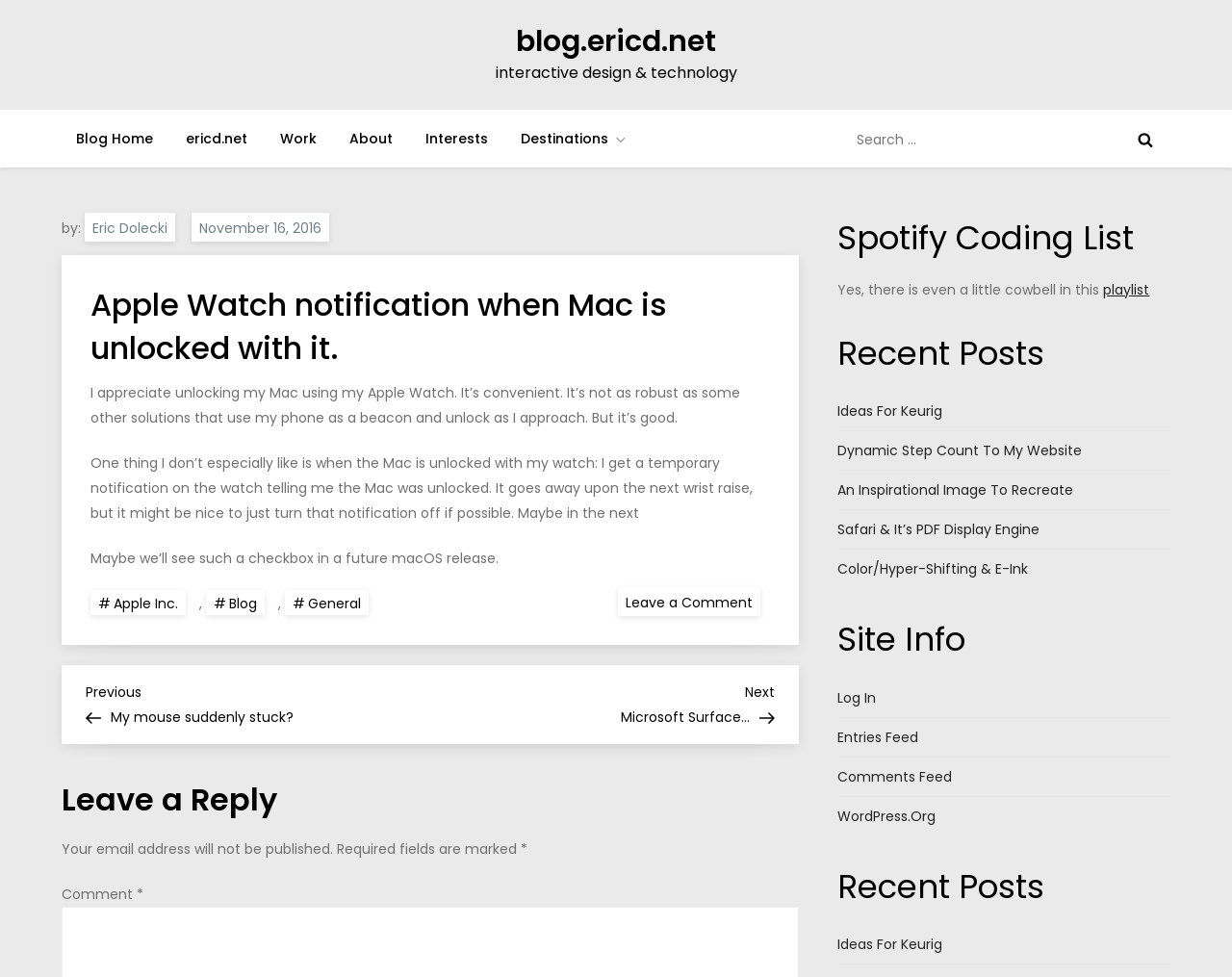Pinpoint the bounding box coordinates for the area that should be clicked to perform the following instruction: "Read the article".

[0.05, 0.221, 0.649, 0.66]